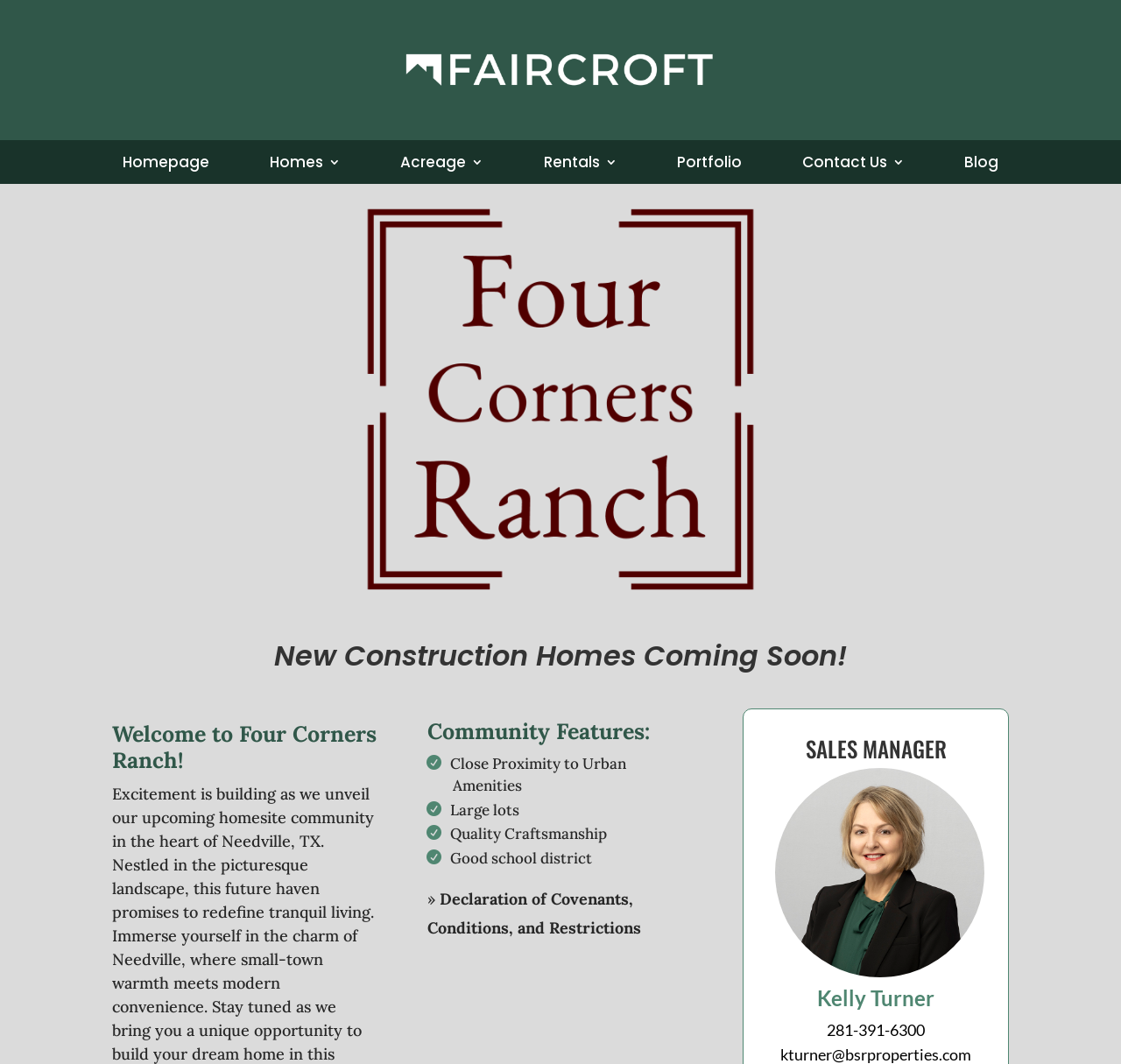Generate the text of the webpage's primary heading.

New Construction Homes Coming Soon!